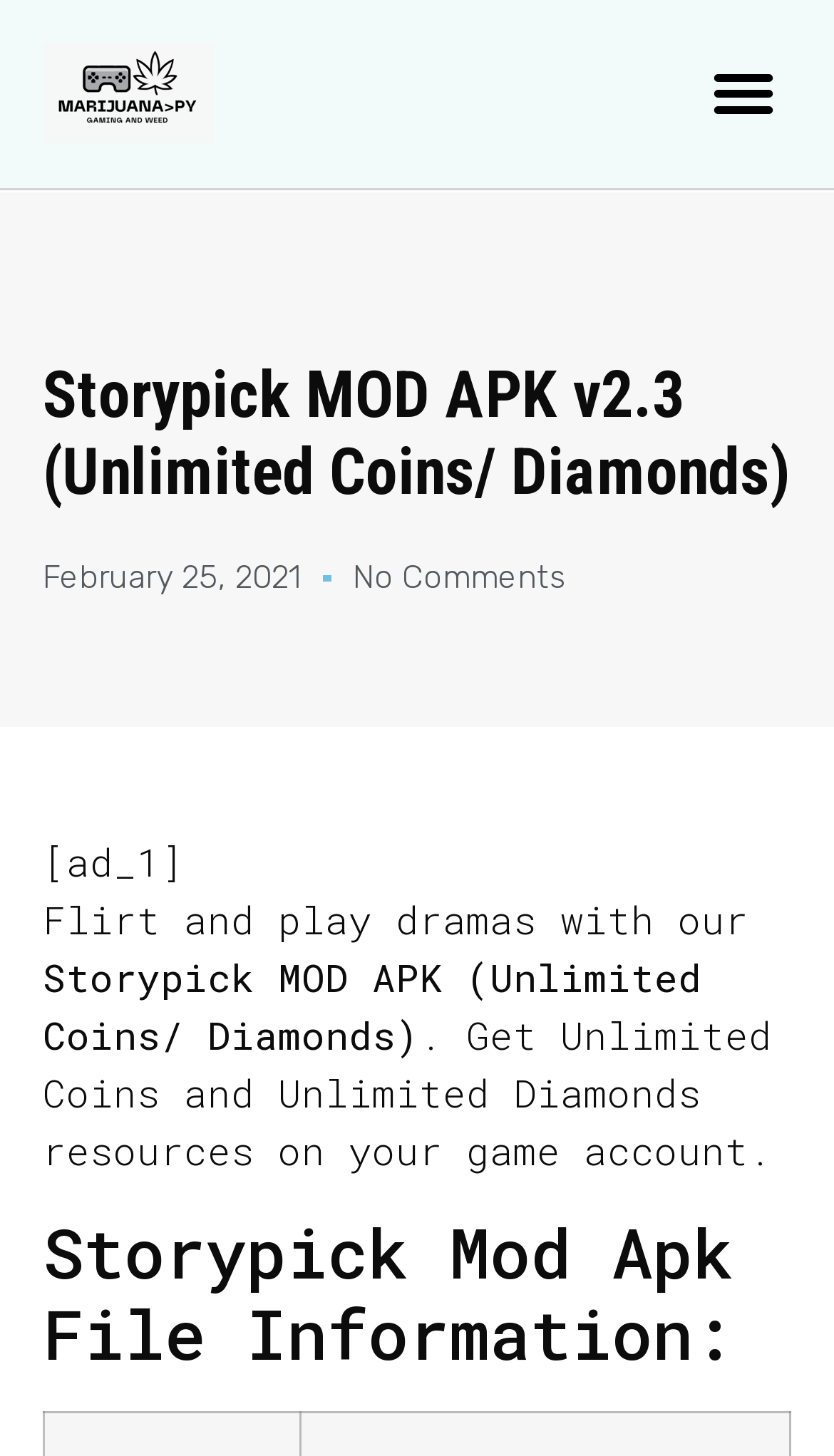Analyze the image and provide a detailed answer to the question: What is the purpose of the Storypick MOD APK?

By reading the text elements on the webpage, I found that the Storypick MOD APK is used to 'Get Unlimited Coins and Unlimited Diamonds resources on your game account', which suggests that its purpose is to provide unlimited resources in the game.